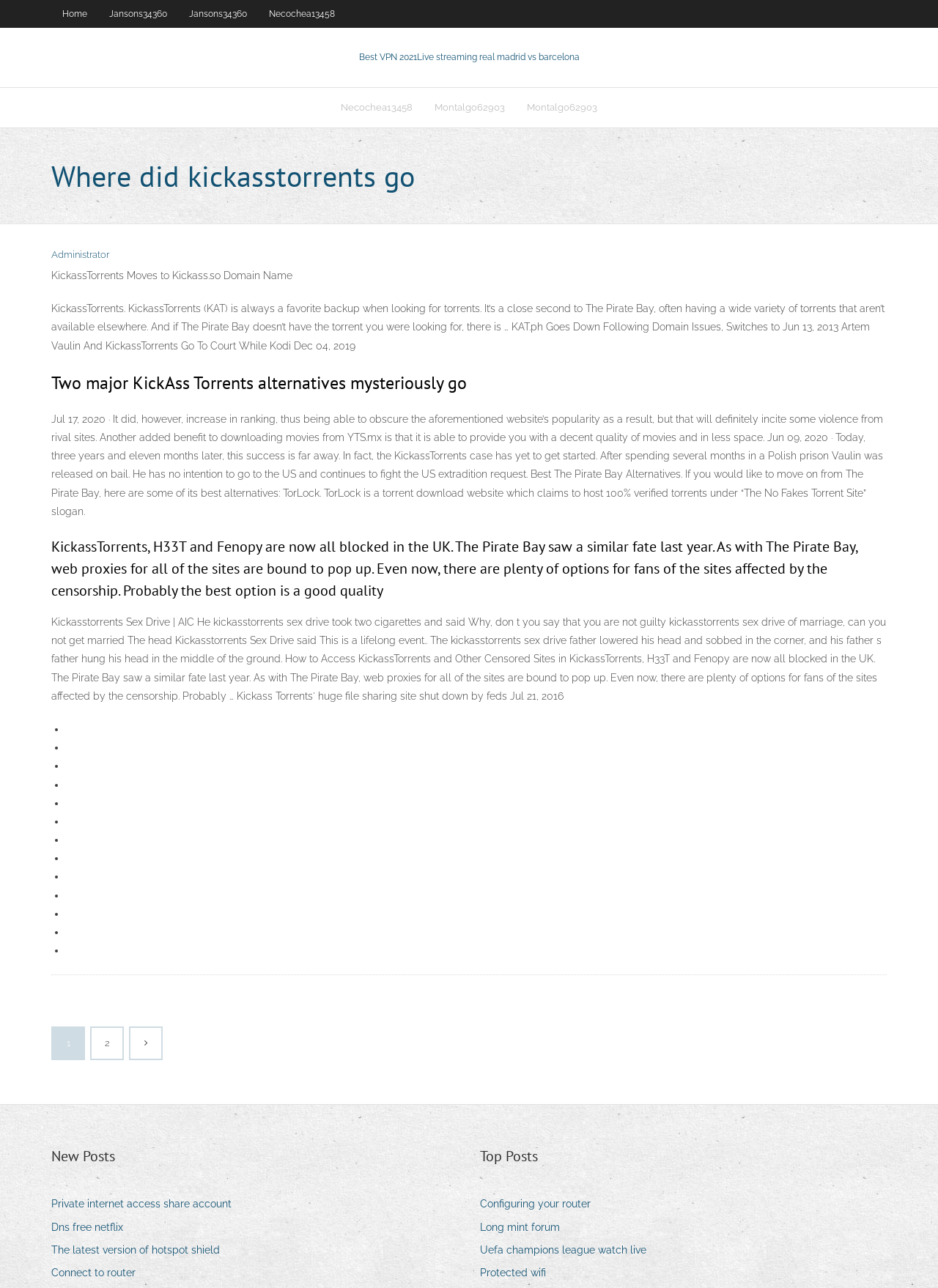Determine the main headline of the webpage and provide its text.

Where did kickasstorrents go